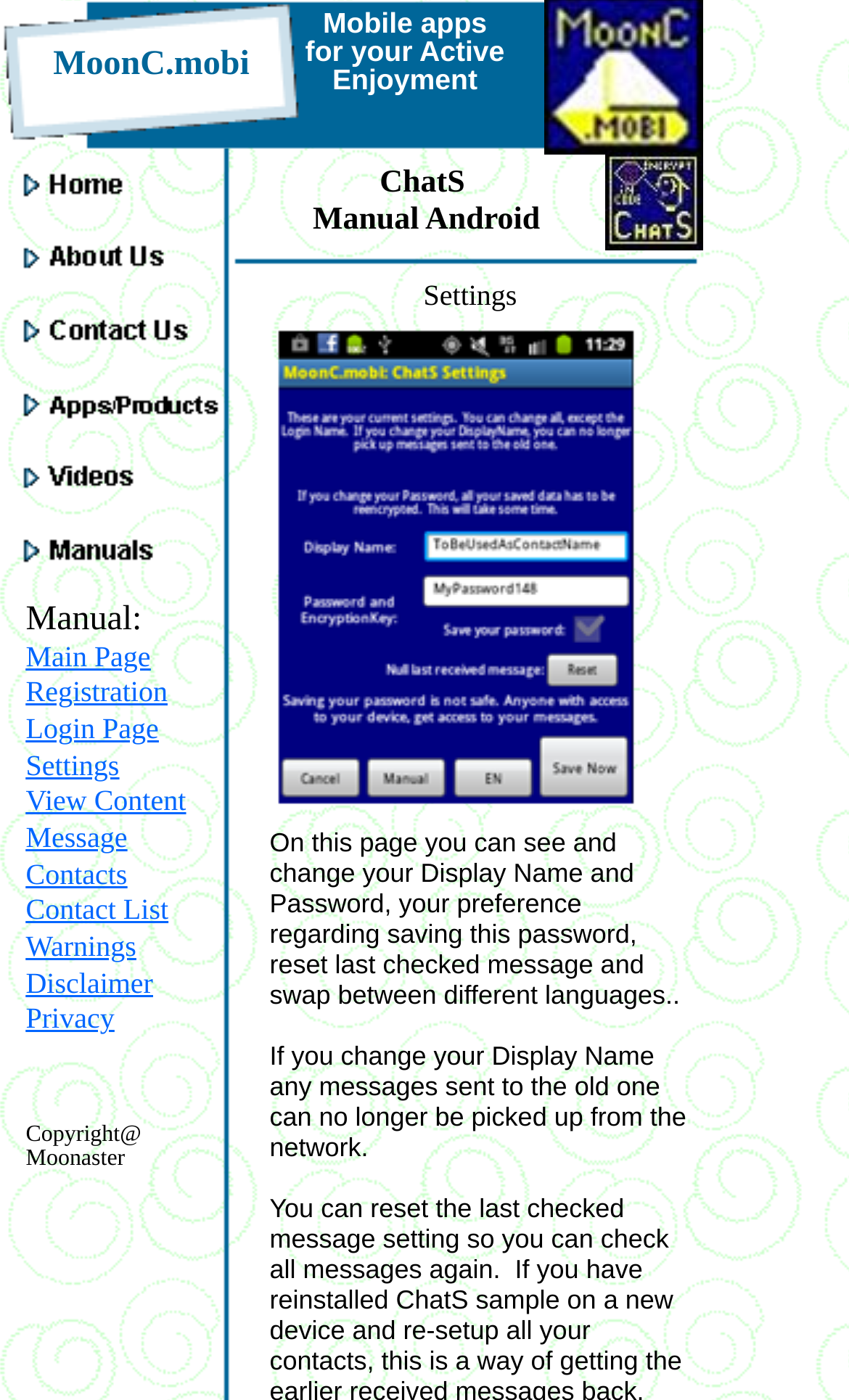What is the copyright information?
Please answer the question with as much detail as possible using the screenshot.

I found a LayoutTableCell element with the text 'Copyright@ Moonaster' at coordinates [0.021, 0.796, 0.277, 0.852]. This suggests that the copyright information is owned by Moonaster.